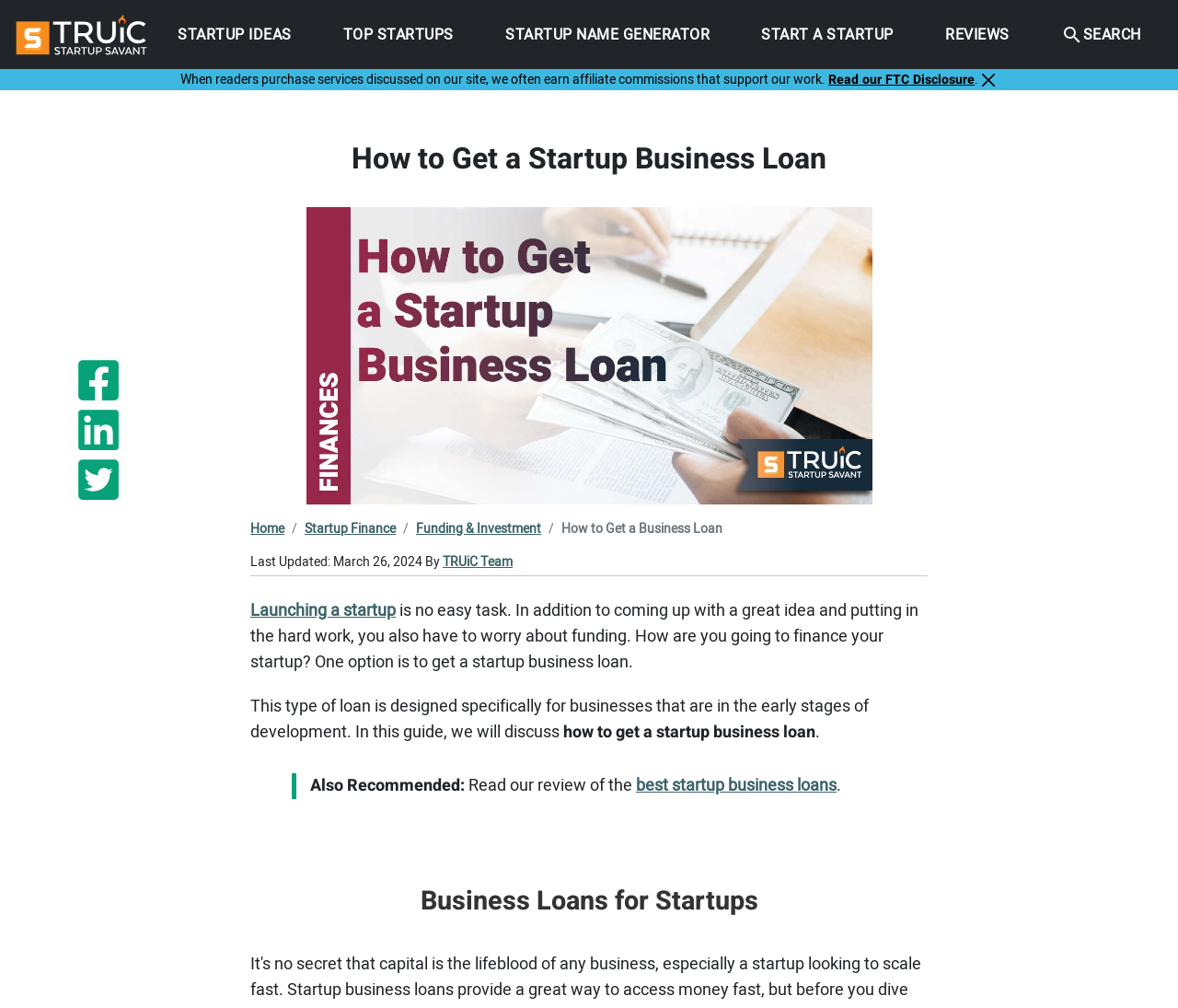Identify the bounding box coordinates necessary to click and complete the given instruction: "Click the 'How to Get a Startup Business Loan' heading".

[0.212, 0.141, 0.788, 0.176]